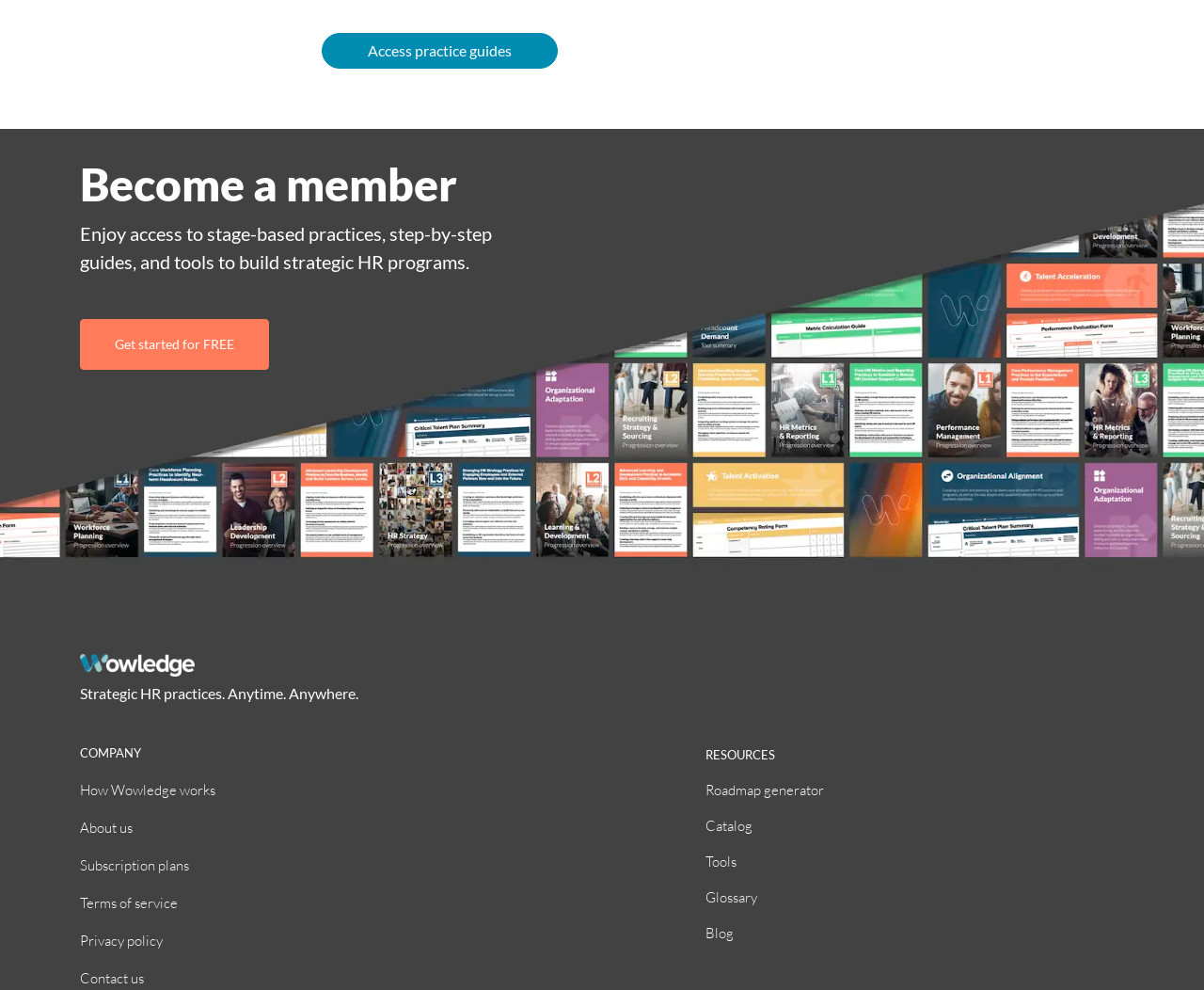Give a one-word or one-phrase response to the question: 
What is the tagline of Wowledge?

Strategic HR practices. Anytime. Anywhere.